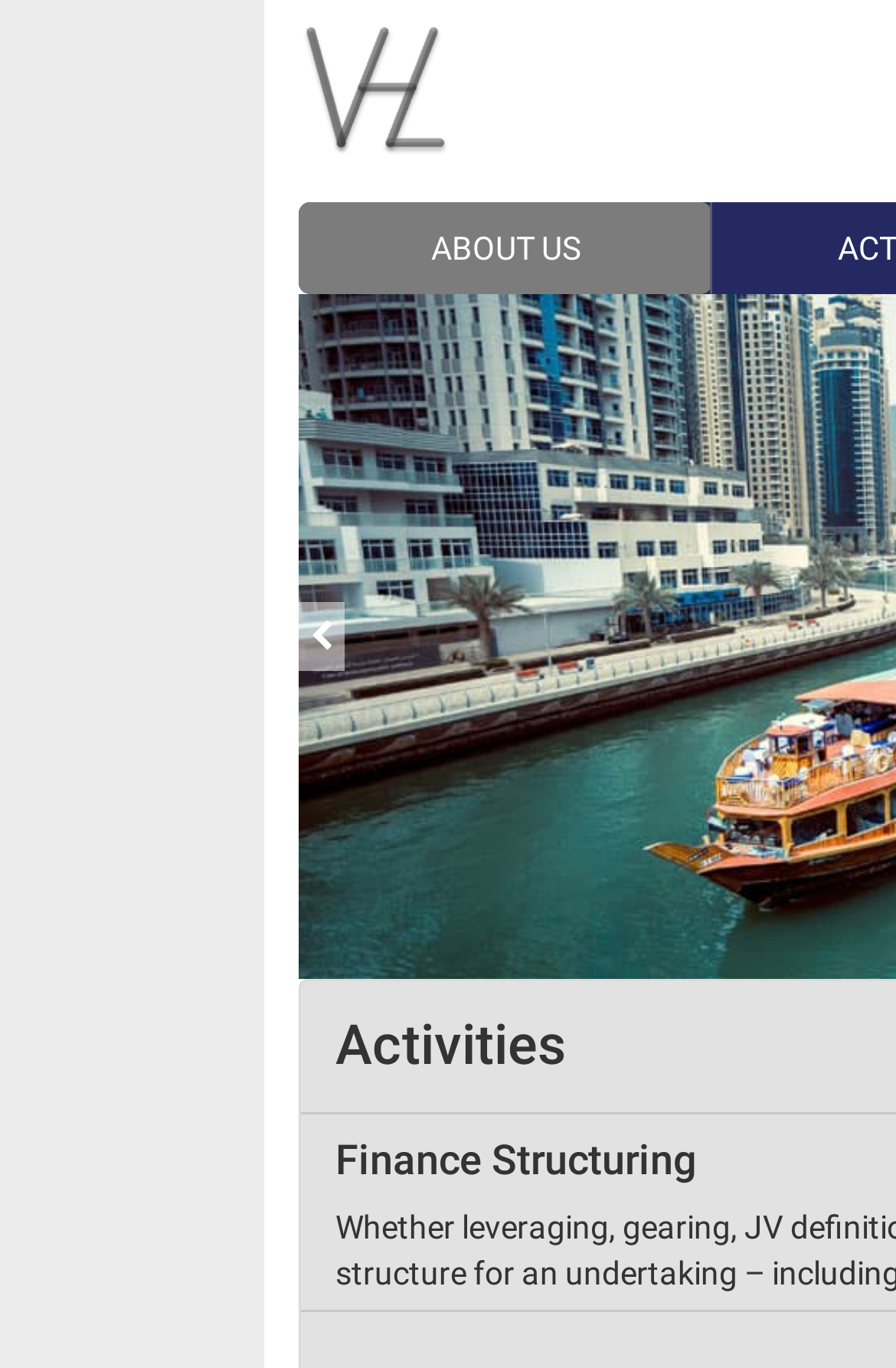Generate the text content of the main heading of the webpage.

Welcome to the online home of Vamm Holdings Ltd.